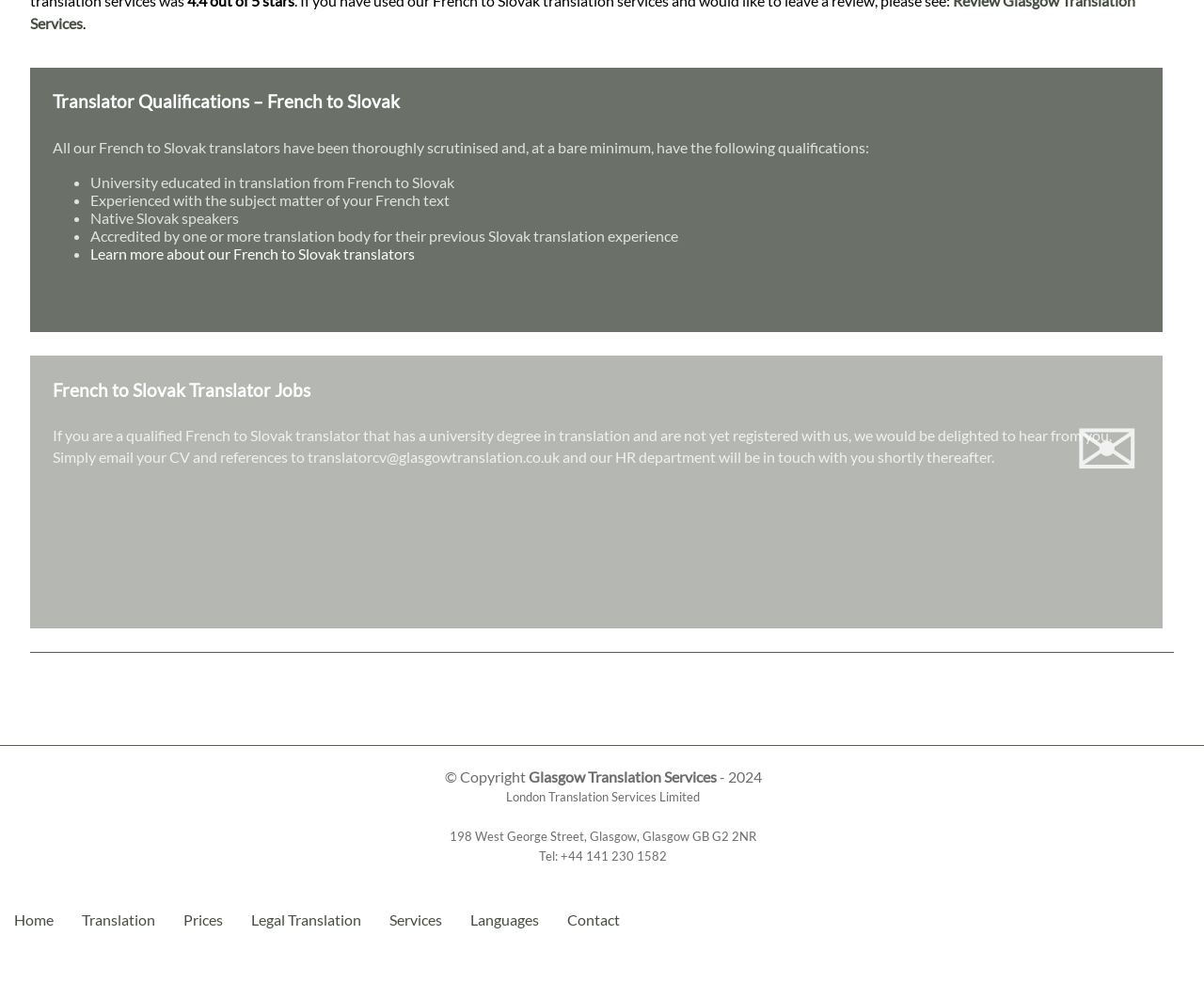Determine the bounding box coordinates for the UI element matching this description: "Legal Translation".

[0.209, 0.926, 0.3, 0.944]